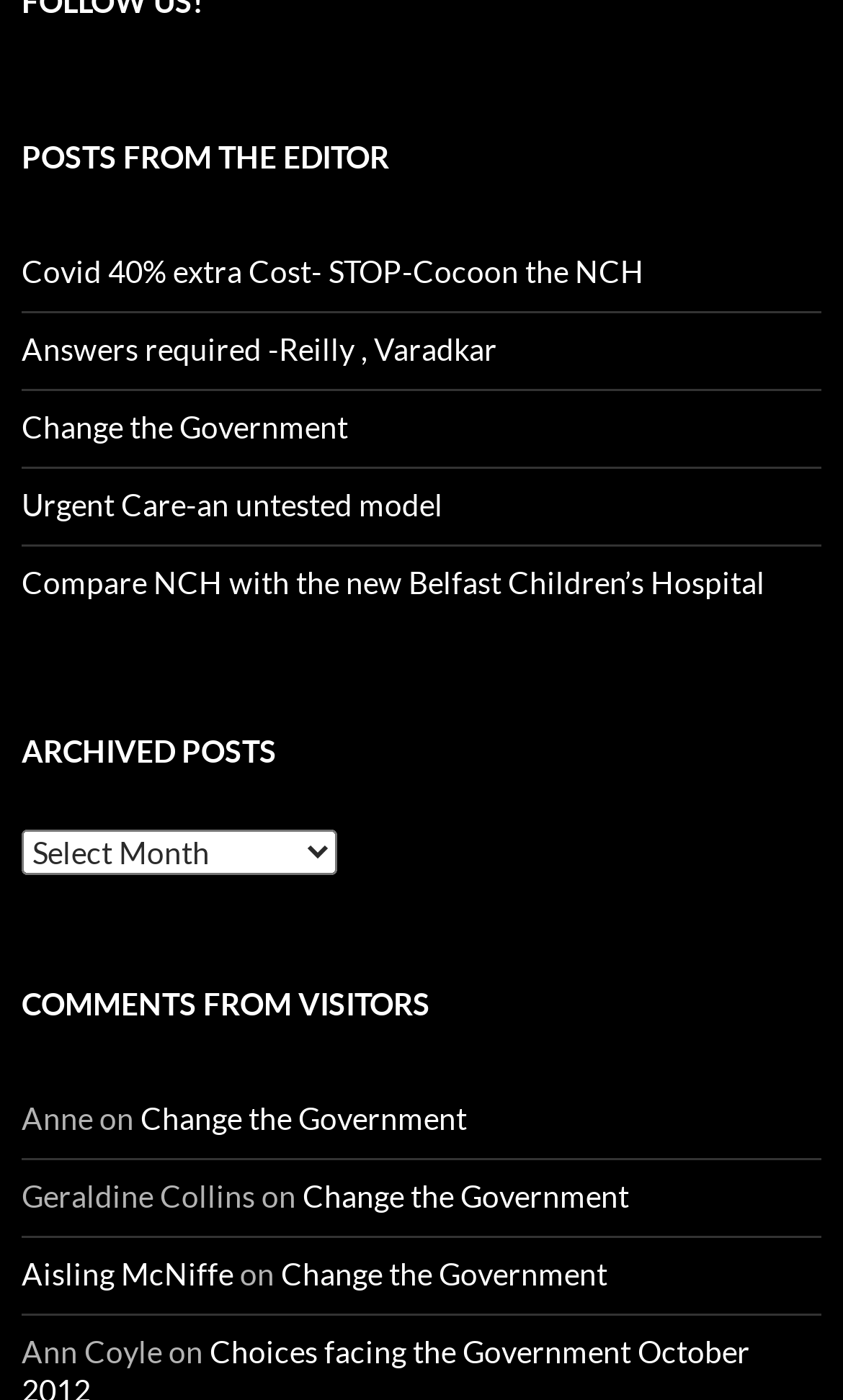Respond to the question below with a single word or phrase:
How many links are under 'Posts from the Editor'?

5